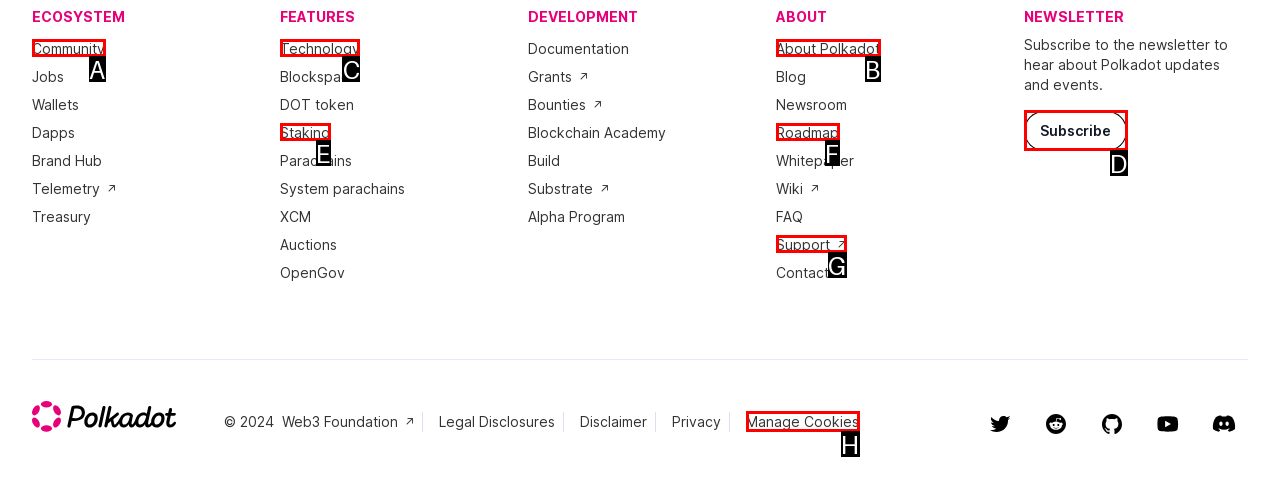Tell me which letter corresponds to the UI element that should be clicked to fulfill this instruction: Read the article 'Places To Visit In Manali At Night: Magic of Mountains at Night'
Answer using the letter of the chosen option directly.

None